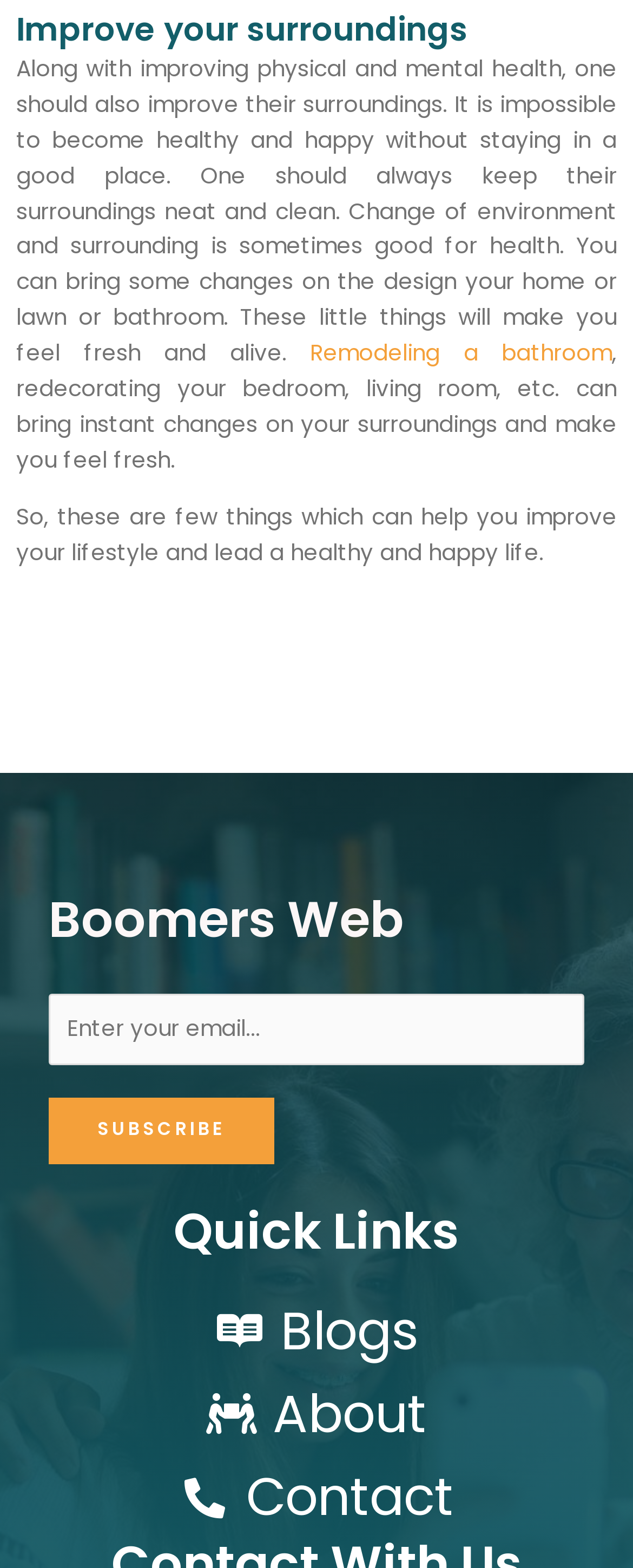Return the bounding box coordinates of the UI element that corresponds to this description: "Remodeling a bathroom". The coordinates must be given as four float numbers in the range of 0 and 1, [left, top, right, bottom].

[0.49, 0.215, 0.967, 0.235]